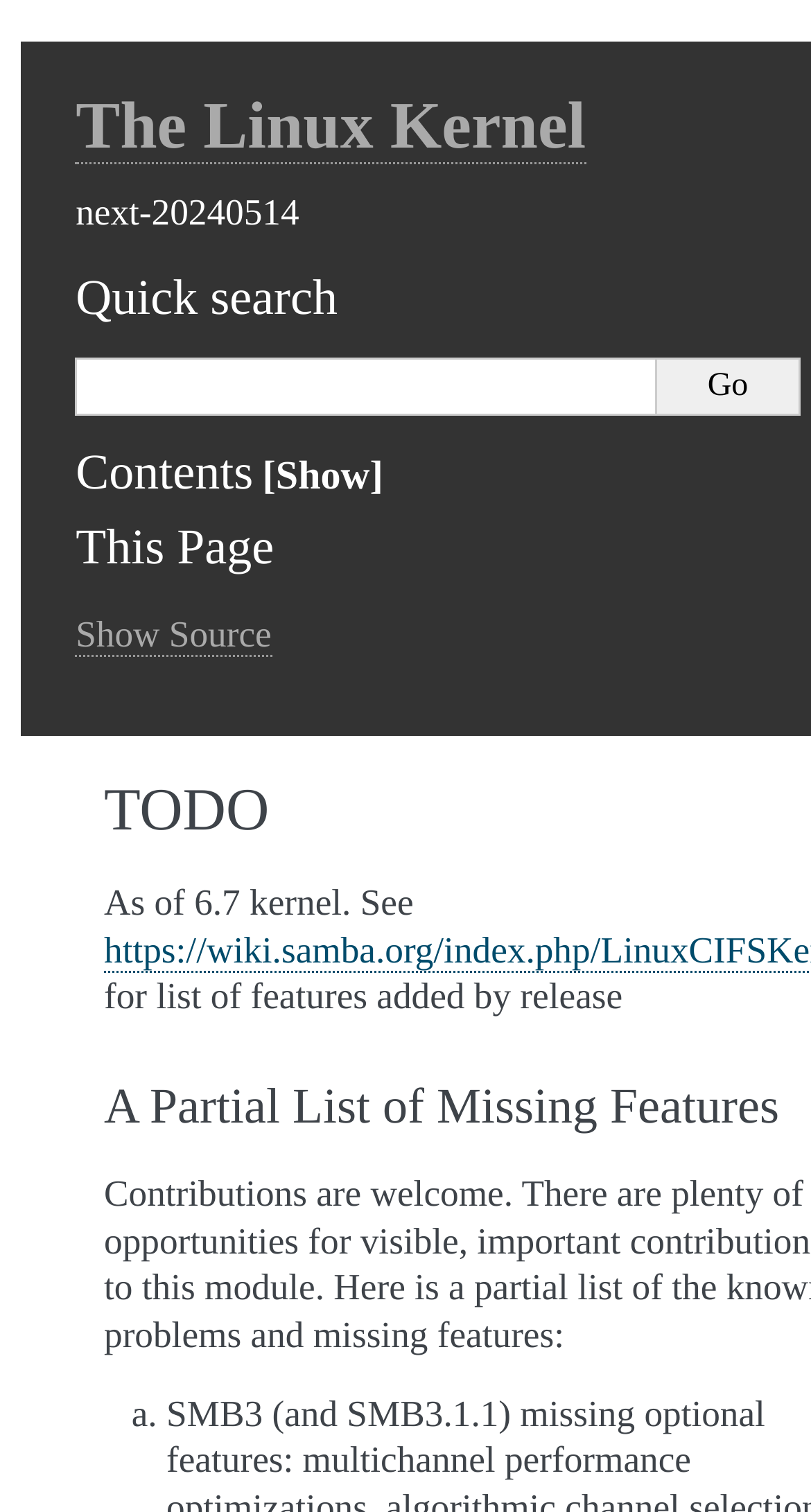What is the name of the kernel?
Provide a comprehensive and detailed answer to the question.

The name of the kernel can be found in the heading element at the top of the page, which reads 'The Linux Kernel'.